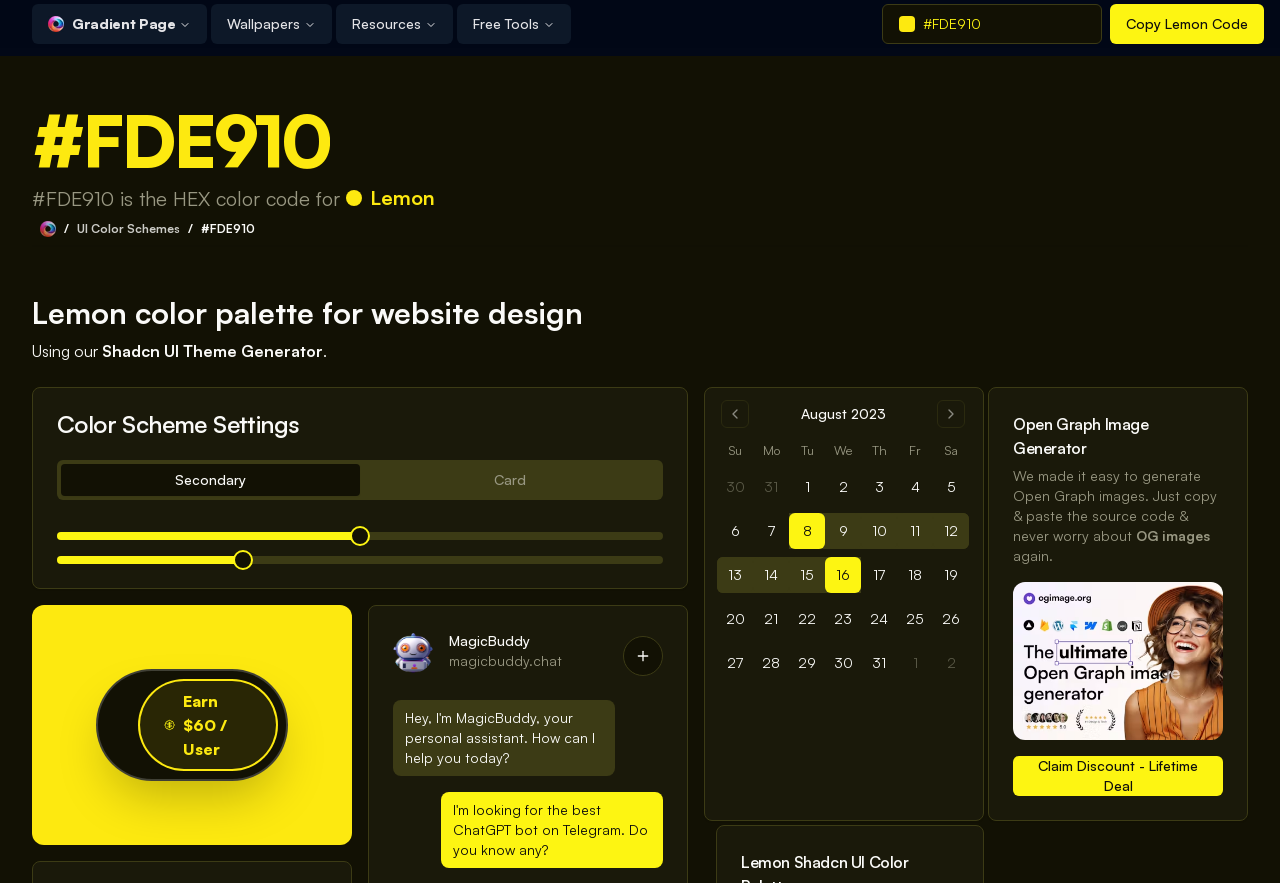What is the hex color code displayed on this webpage?
Refer to the image and provide a detailed answer to the question.

The hex color code is displayed prominently on the webpage, and it is also mentioned in the breadcrumb navigation as '#FDE910'.